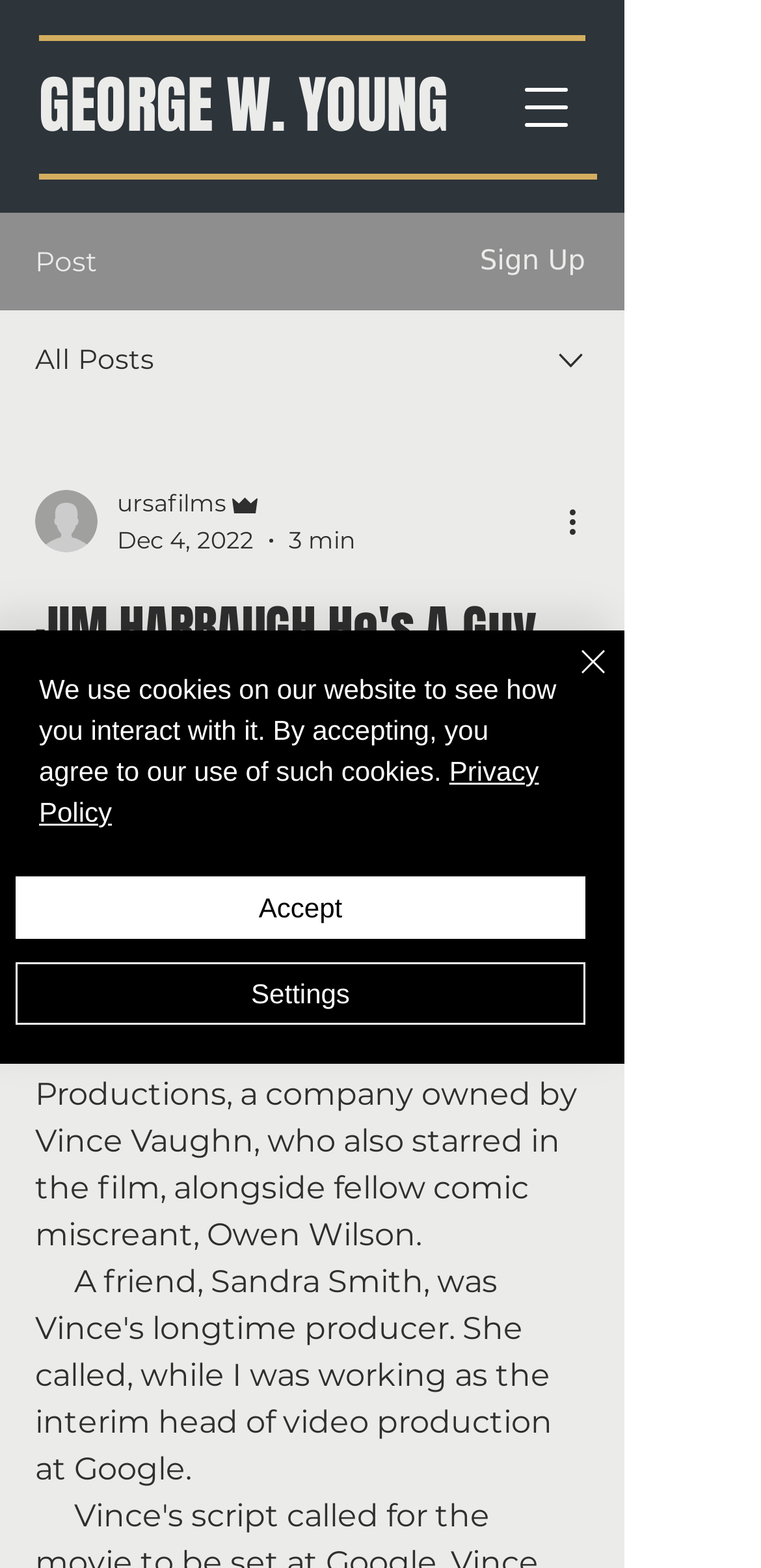Find the bounding box coordinates for the area that must be clicked to perform this action: "Click the 'More actions' button".

[0.738, 0.317, 0.8, 0.347]